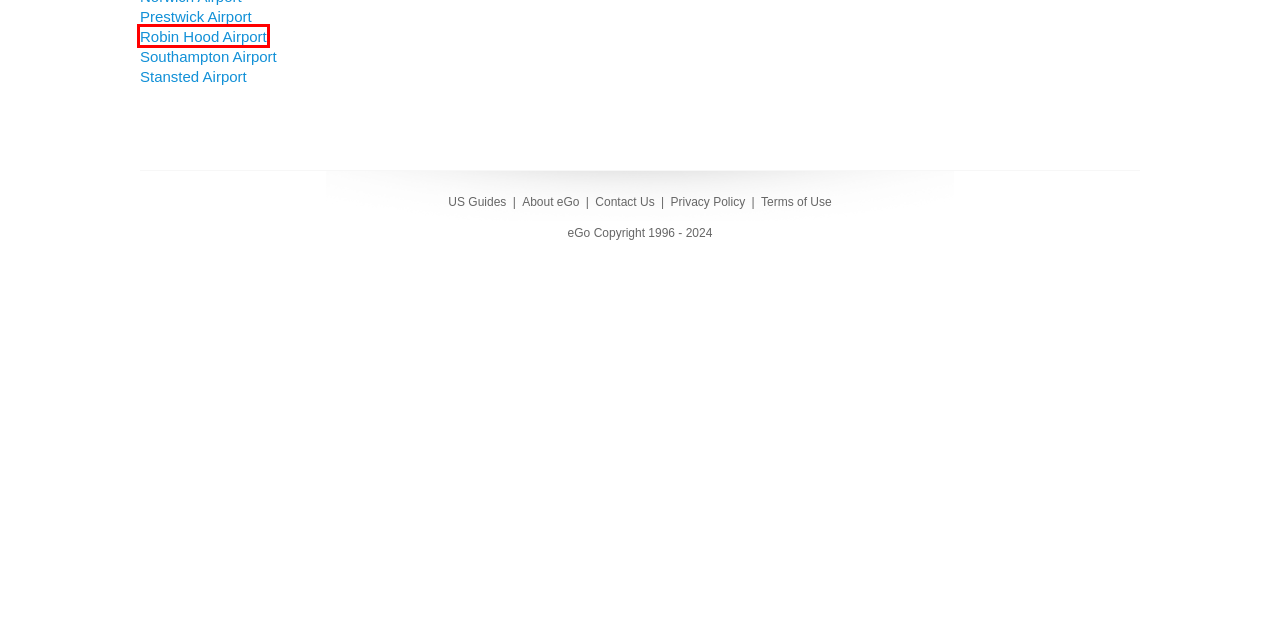A screenshot of a webpage is given, marked with a red bounding box around a UI element. Please select the most appropriate webpage description that fits the new page after clicking the highlighted element. Here are the candidates:
A. Southampton Airport: Getting There, Flight Info, Disabled Facilities and More
B. eGo.net - Privacy Policy
C. eGo.net - UK Airport, Disabilities and Special Needs Information
D. Robin Hood Airport: Getting There, Flight Info, Disabled Facilities and More
E. The Essential Guide to: Washington, DC - eGo.net
F. eGo.net - Contact Us
G. London Stansted Airport: Getting There, Flight Info, Disabled Facilities and More
H. Glasgow Prestwick Airport: Getting There, Flight Info, Disabled Facilities and More

D